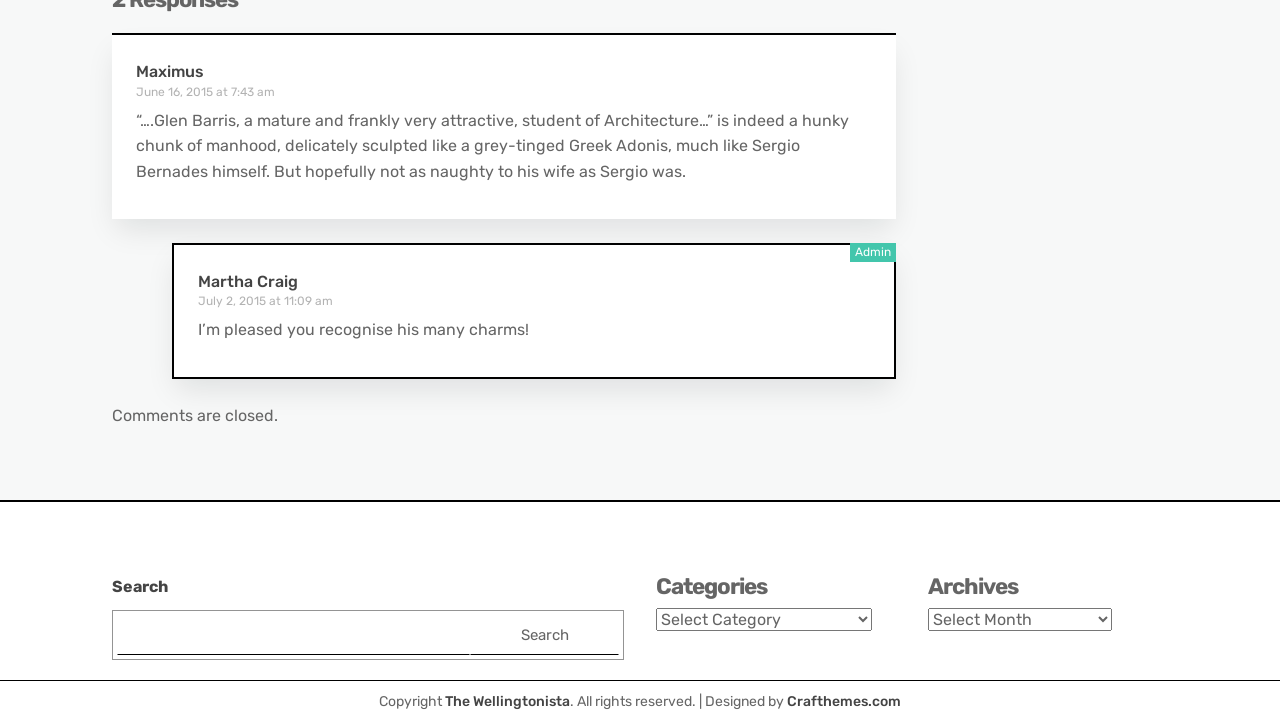Locate the bounding box coordinates of the element I should click to achieve the following instruction: "View comments by Maximus".

[0.106, 0.086, 0.159, 0.113]